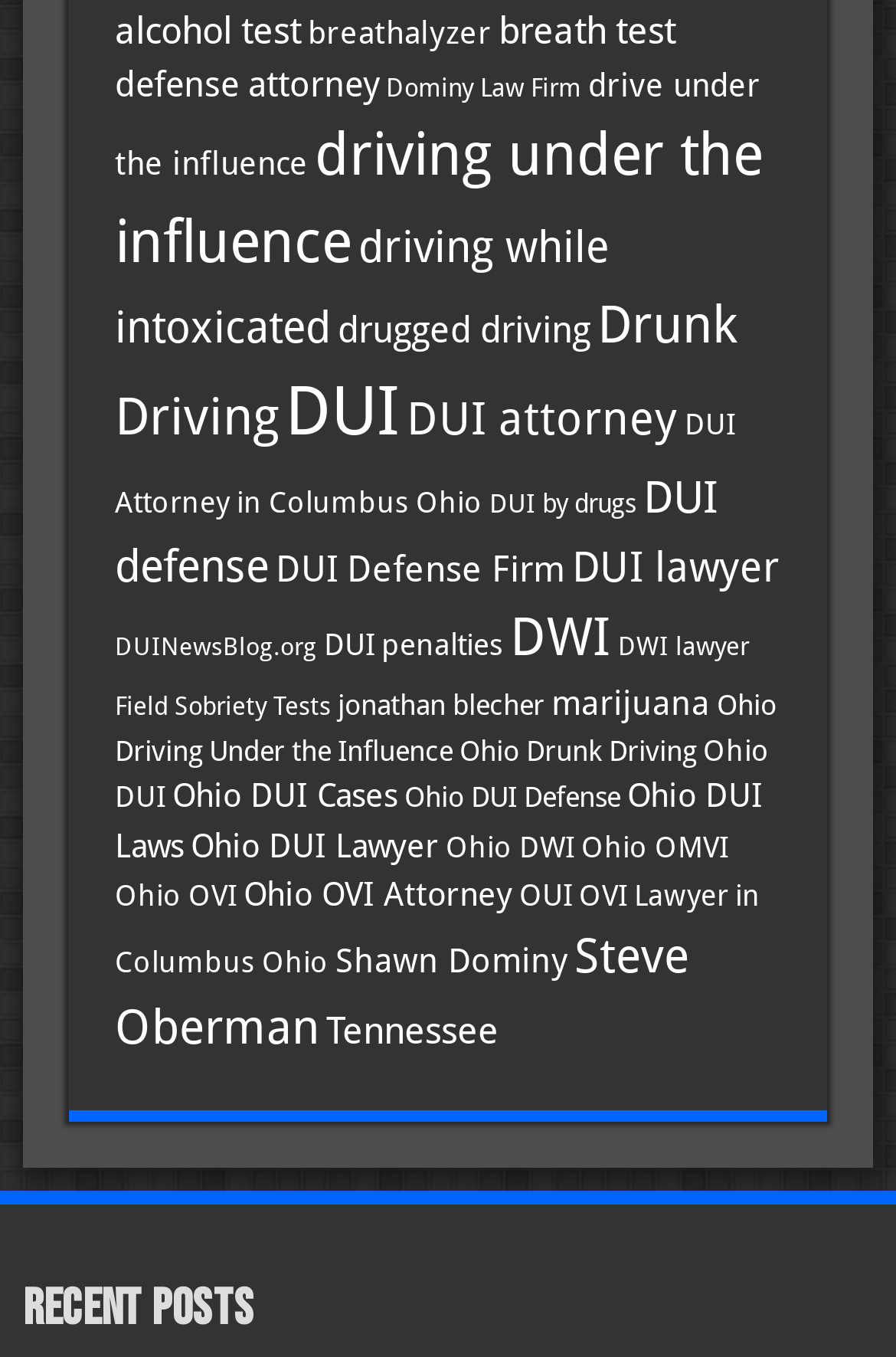Review the image closely and give a comprehensive answer to the question: What is the name of a blog mentioned on the webpage?

While examining the links on the webpage, I found a link to a blog called DUINewsBlog.org, which appears to be related to DUI news and information.